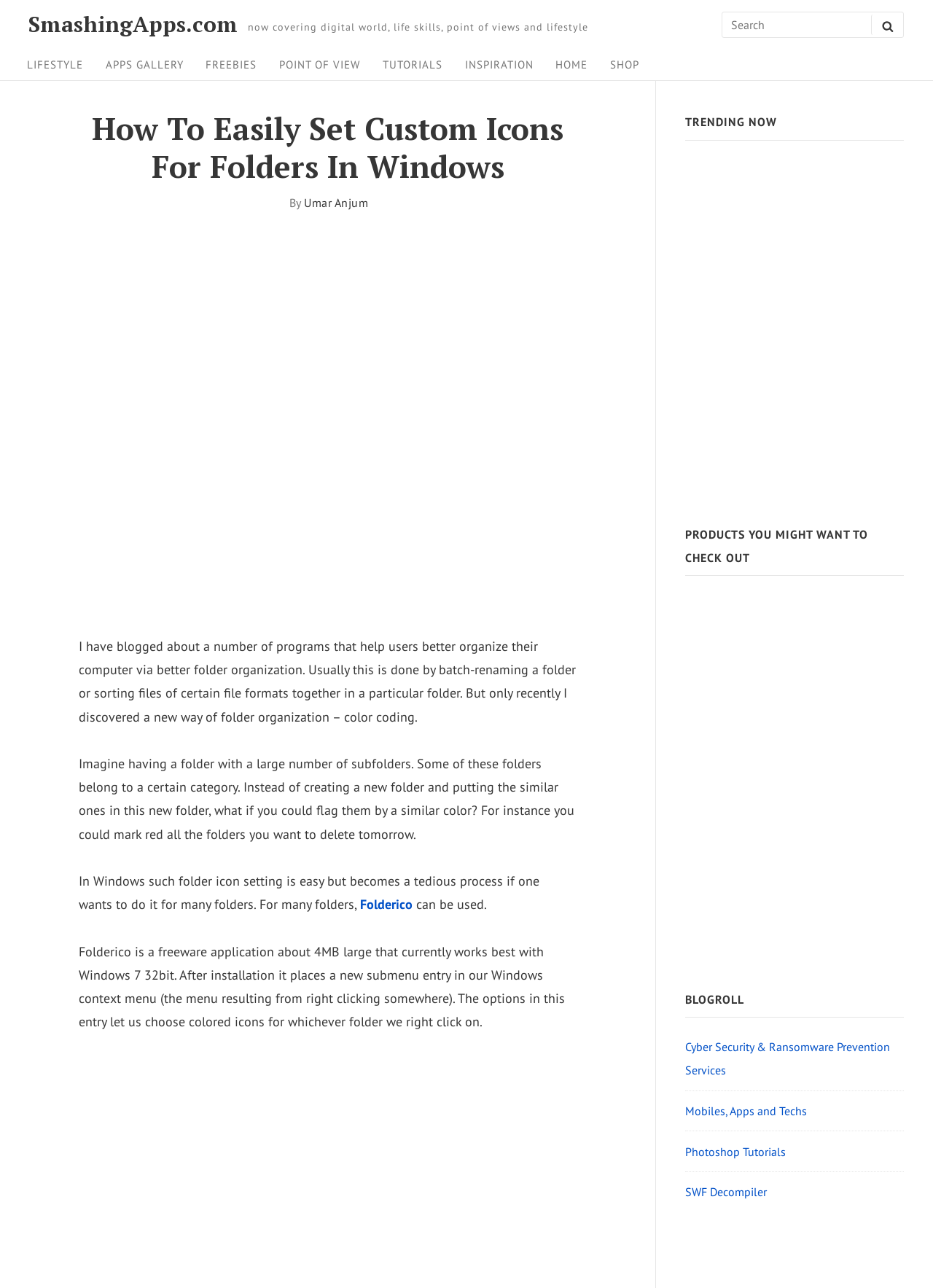Using the information in the image, give a comprehensive answer to the question: 
What is the name of the author of the main article?

I found the name of the author by looking at the text 'By Umar Anjum' which is located below the main heading.